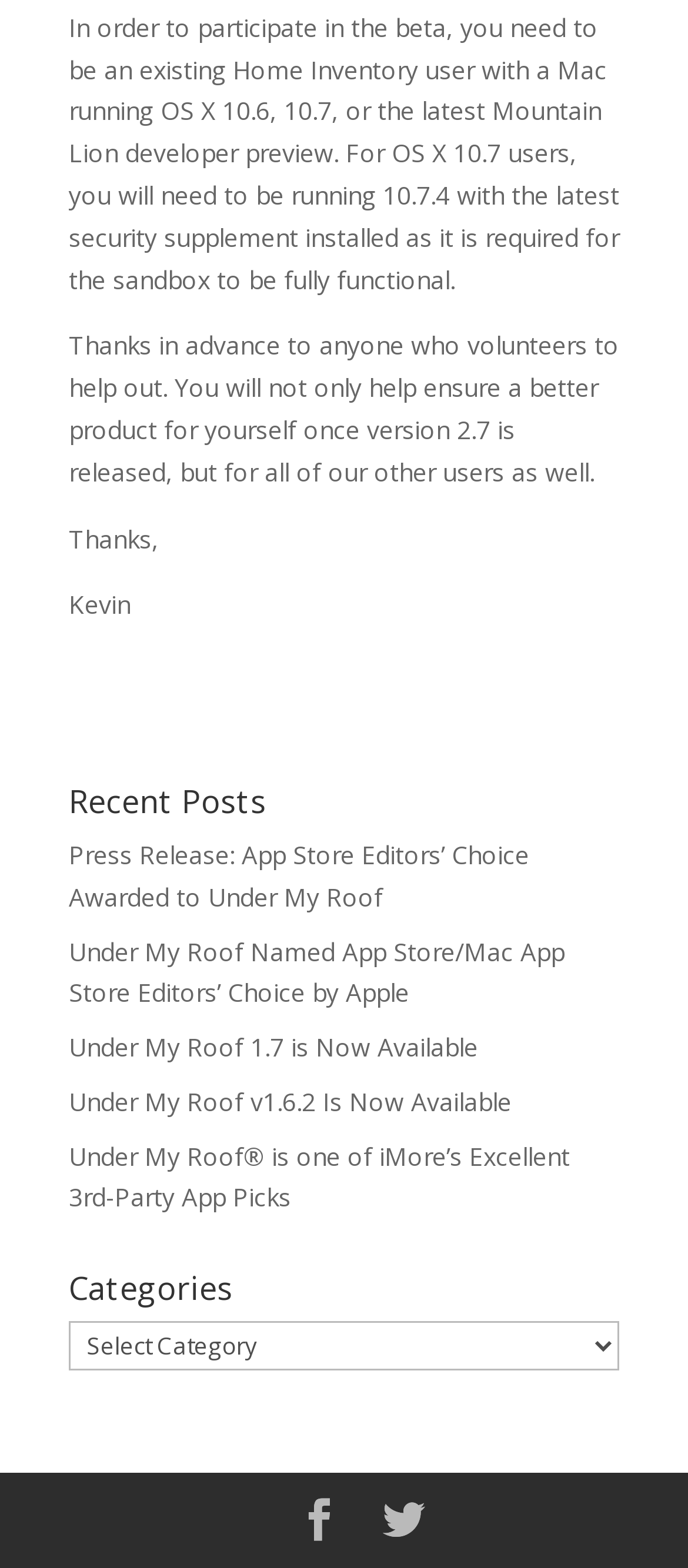Using the information in the image, give a detailed answer to the following question: What is the category selection element?

The element 'Categories' is a combobox, which is a type of UI element that allows users to select a category from a dropdown menu.